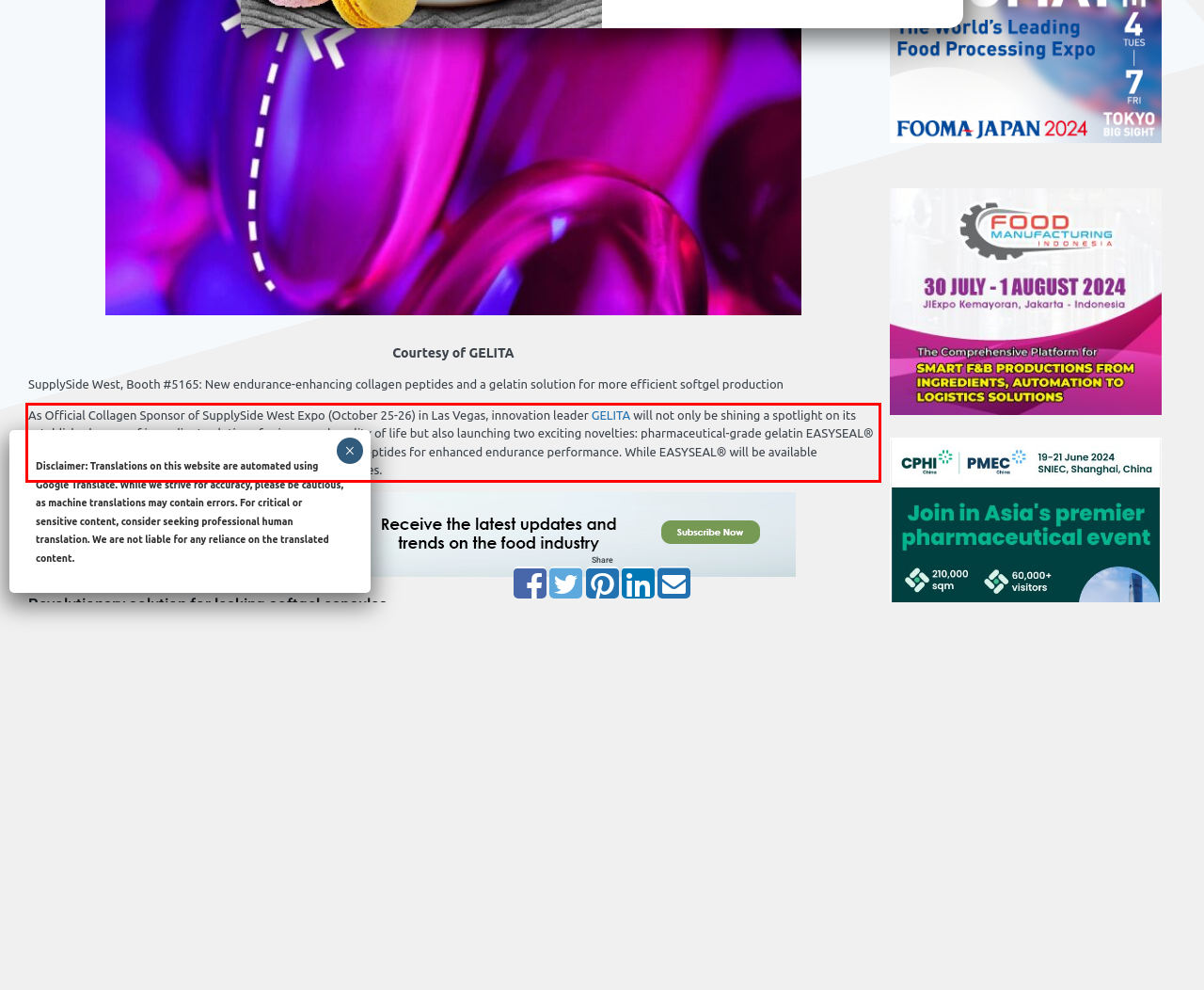Please look at the screenshot provided and find the red bounding box. Extract the text content contained within this bounding box.

As Official Collagen Sponsor of SupplySide West Expo (October 25-26) in Las Vegas, innovation leader GELITA will not only be shining a spotlight on its established range of ingredient solutions for improved quality of life but also launching two exciting novelties: pharmaceutical-grade gelatin EASYSEAL® for reliable softgel seams and new PeptENDURE® collagen peptides for enhanced endurance performance. While EASYSEAL® will be available worldwide, PeptENDURE® is first releasing in the United States.